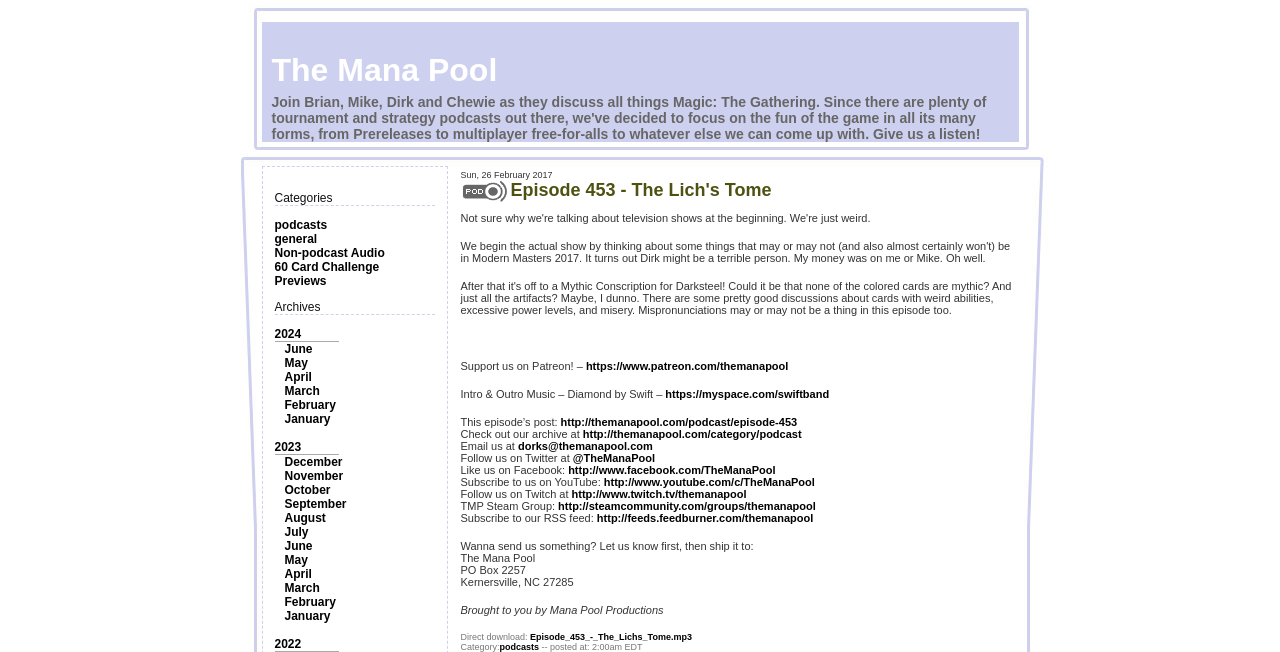Please determine the bounding box coordinates of the element to click in order to execute the following instruction: "Support us on Patreon". The coordinates should be four float numbers between 0 and 1, specified as [left, top, right, bottom].

[0.458, 0.552, 0.616, 0.571]